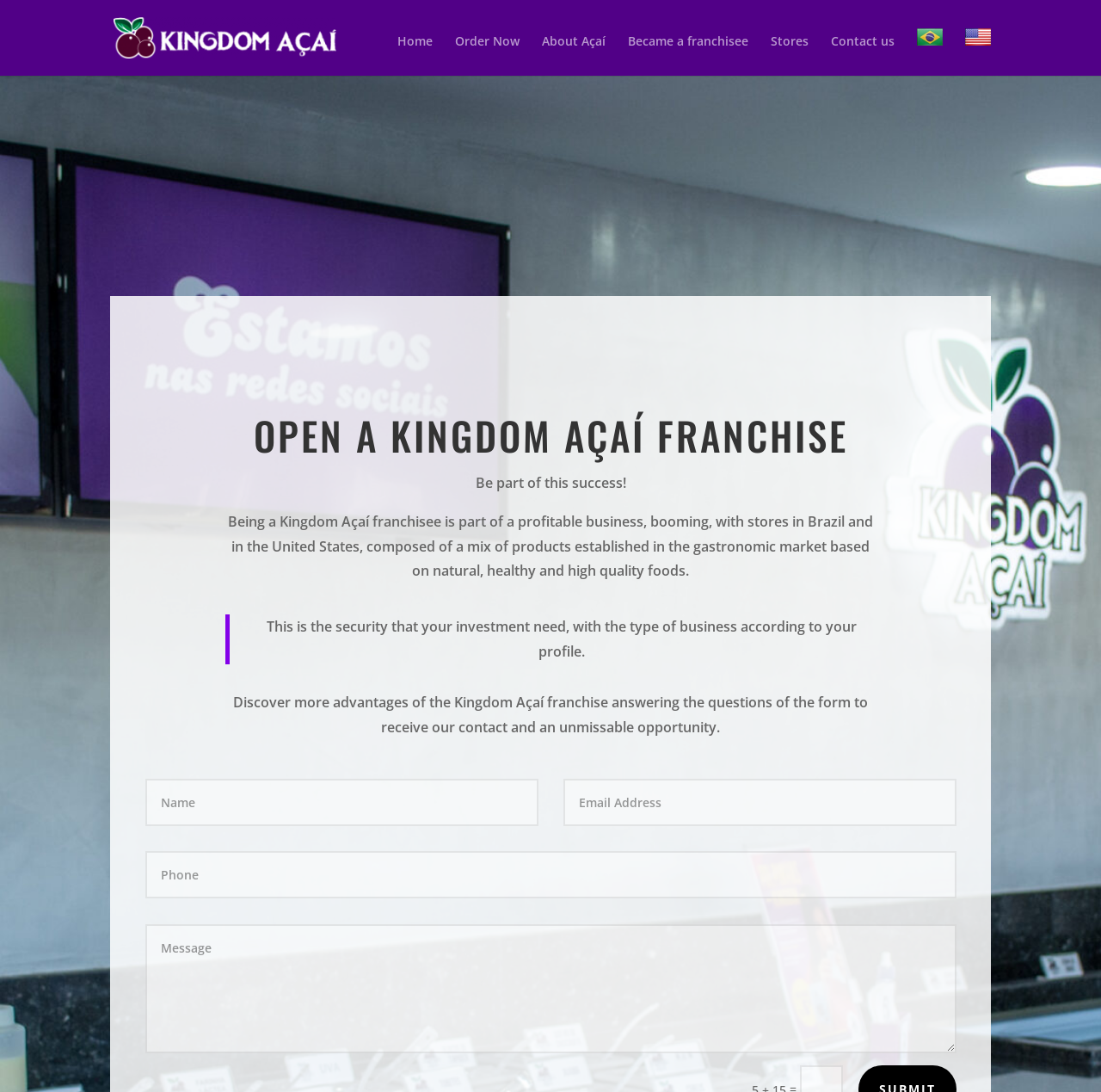What is the text of the main heading?
Based on the image, provide a one-word or brief-phrase response.

OPEN A KINGDOM AÇAÍ FRANCHISE